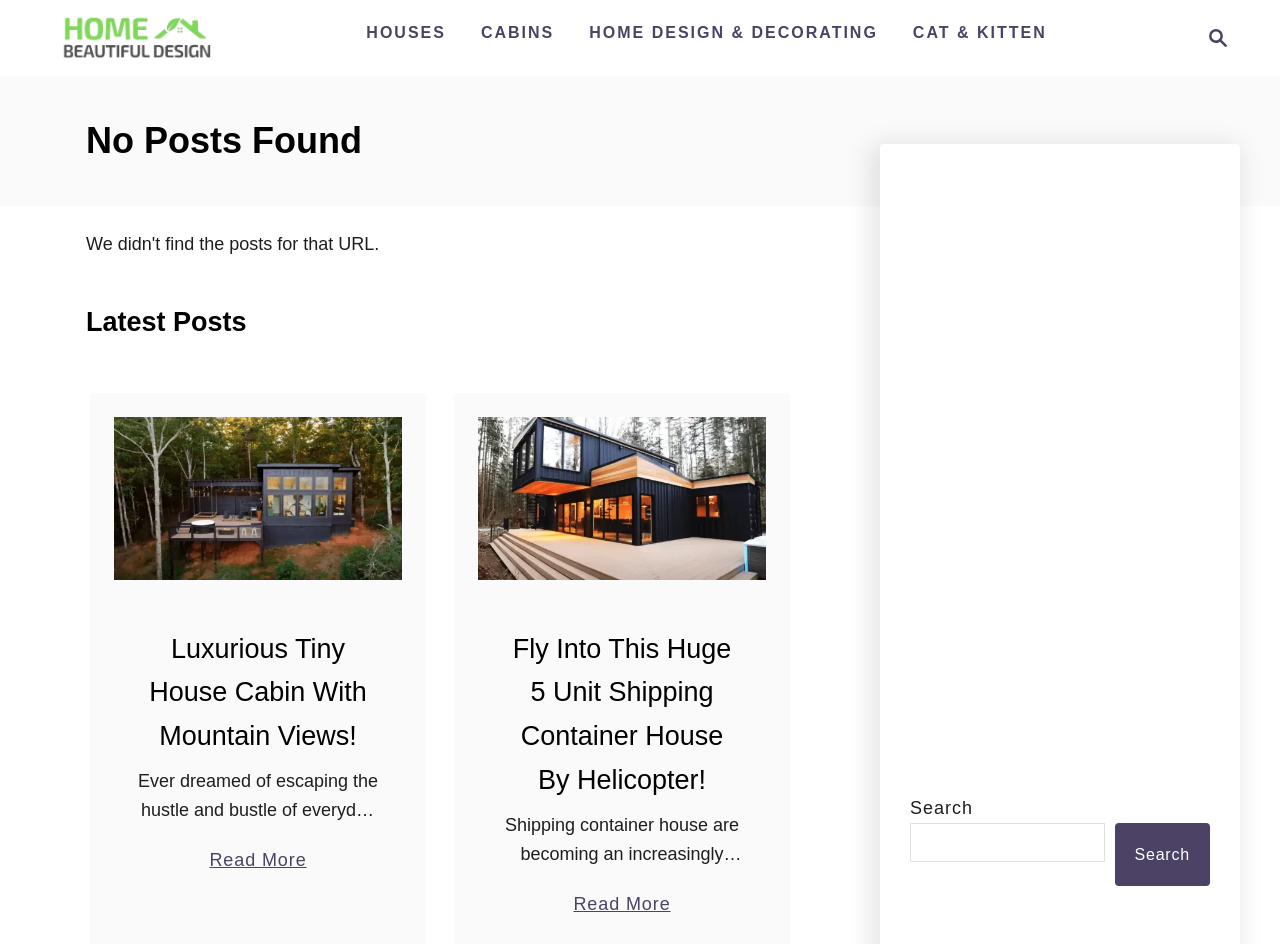Determine the bounding box coordinates for the area you should click to complete the following instruction: "Search for a specific topic".

[0.711, 0.872, 0.863, 0.913]